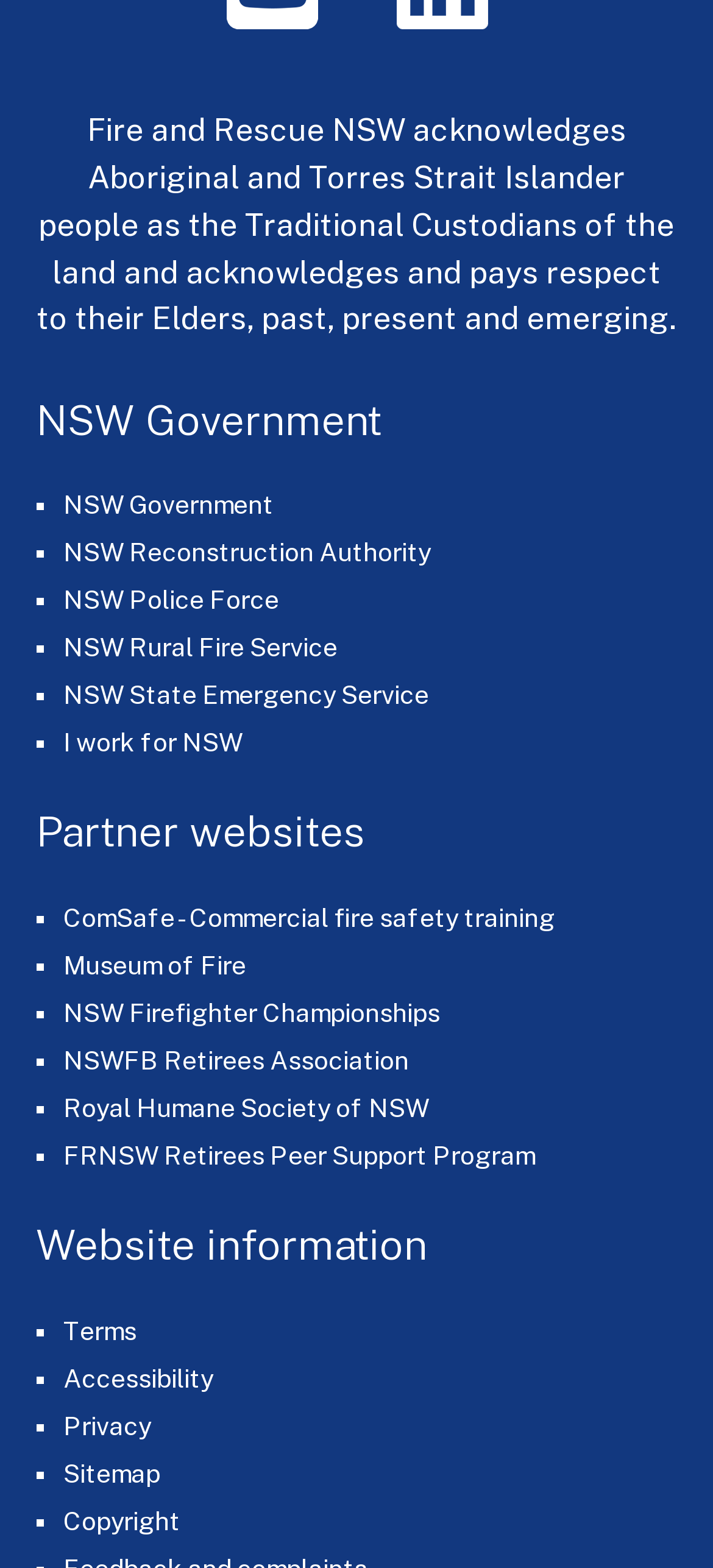What is the organization that acknowledges Aboriginal and Torres Strait Islander people?
Examine the webpage screenshot and provide an in-depth answer to the question.

The static text element at the top of the webpage mentions that Fire and Rescue NSW acknowledges Aboriginal and Torres Strait Islander people as the Traditional Custodians of the land and acknowledges and pays respect to their Elders, past, present and emerging.